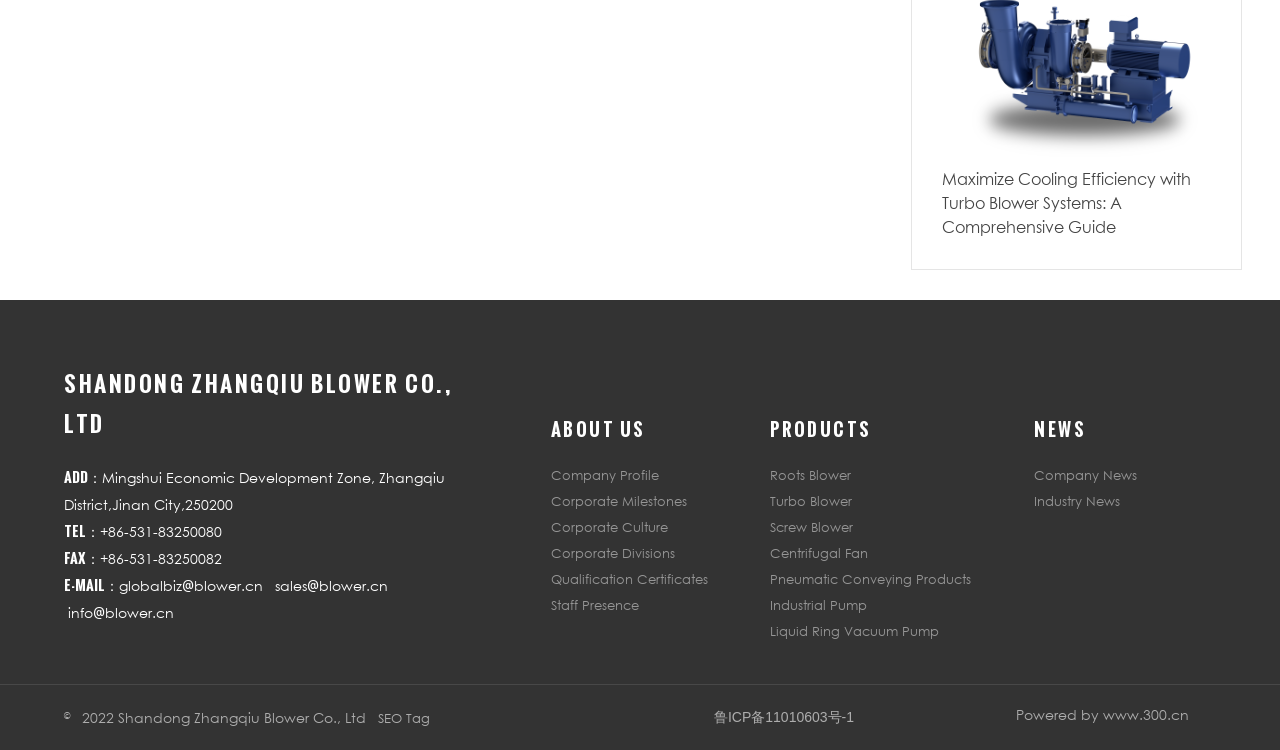Please identify the bounding box coordinates of the element on the webpage that should be clicked to follow this instruction: "Contact the company via email". The bounding box coordinates should be given as four float numbers between 0 and 1, formatted as [left, top, right, bottom].

[0.093, 0.769, 0.205, 0.791]